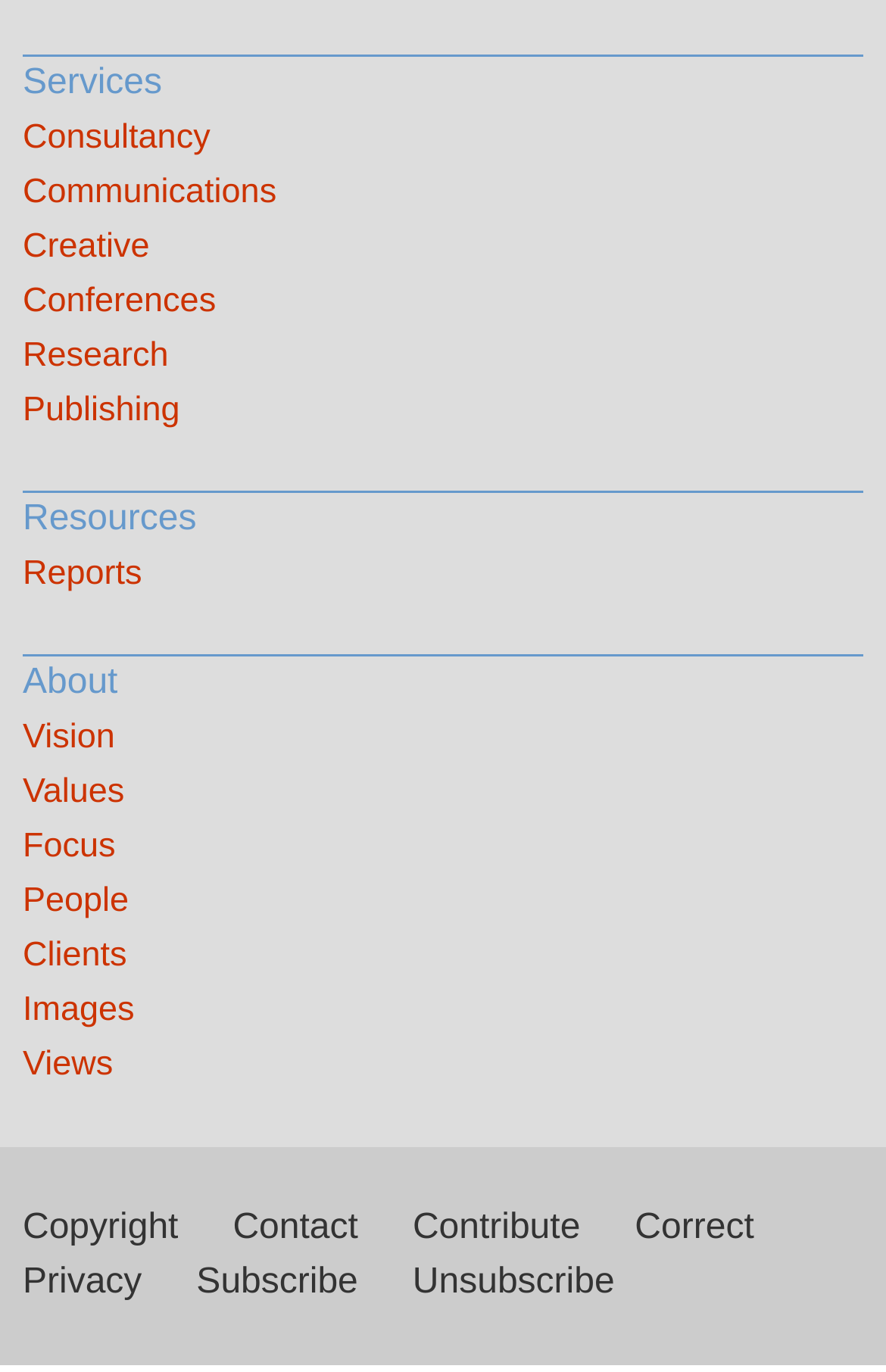Identify the bounding box coordinates of the clickable region necessary to fulfill the following instruction: "Read about the company's vision". The bounding box coordinates should be four float numbers between 0 and 1, i.e., [left, top, right, bottom].

[0.026, 0.518, 0.974, 0.558]